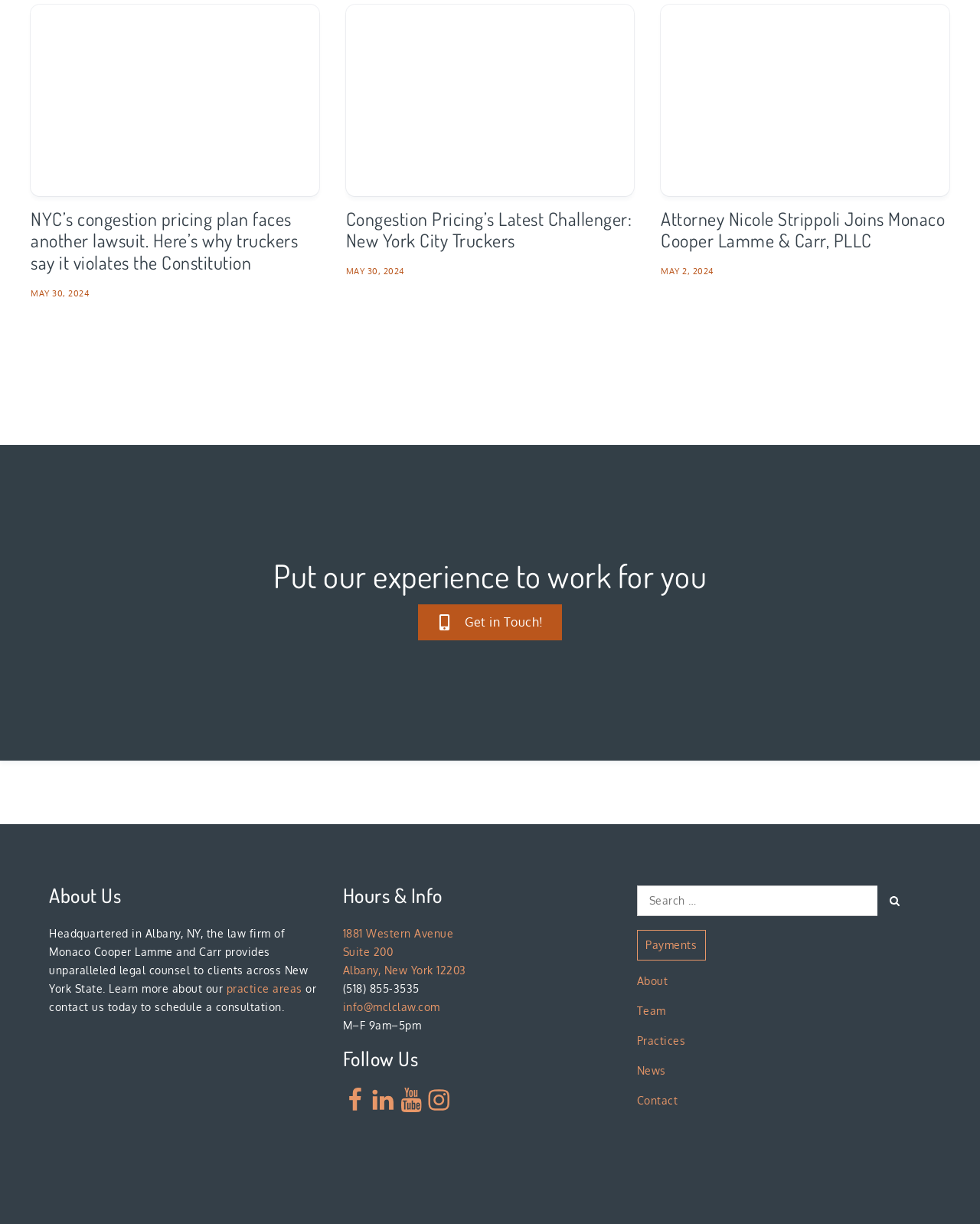Determine the bounding box coordinates of the clickable element to achieve the following action: 'Read about Attorney Nicole Strippoli'. Provide the coordinates as four float values between 0 and 1, formatted as [left, top, right, bottom].

[0.674, 0.169, 0.964, 0.206]